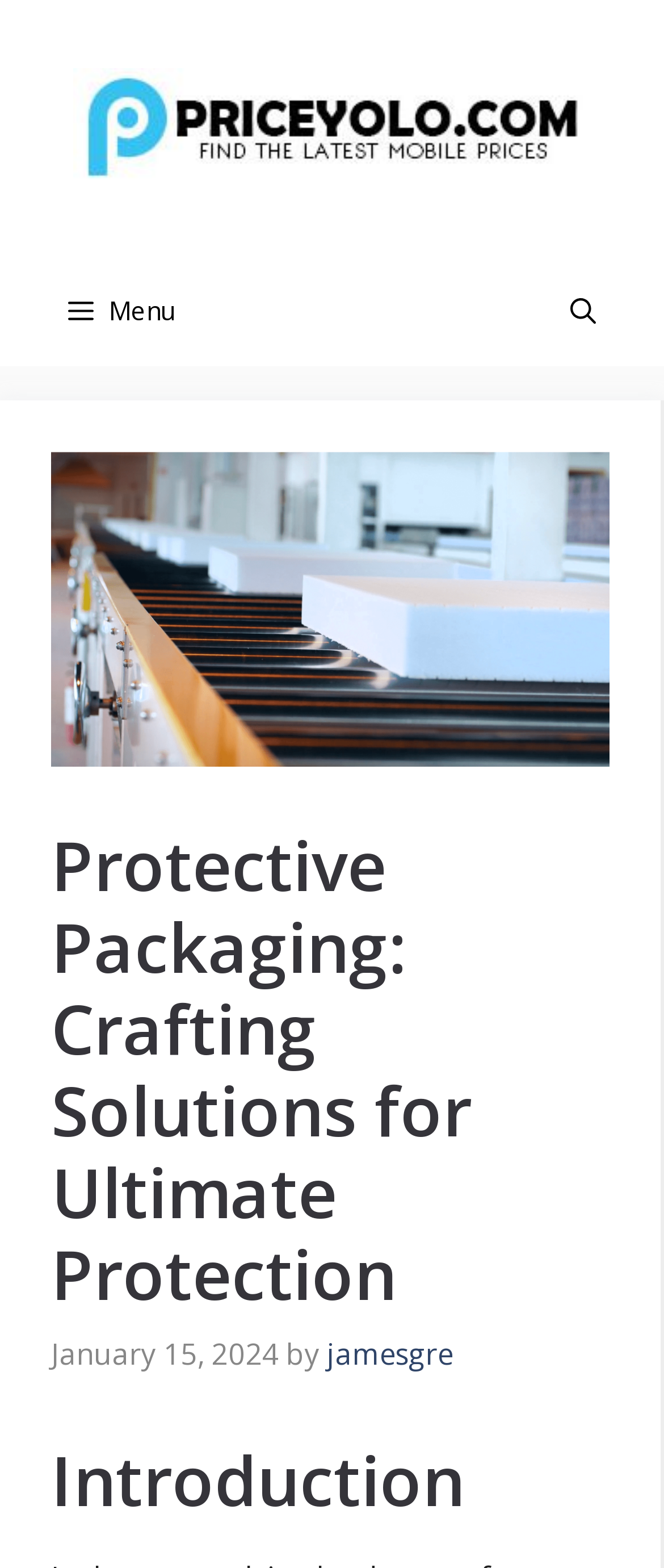Locate the headline of the webpage and generate its content.

Protective Packaging: Crafting Solutions for Ultimate Protection